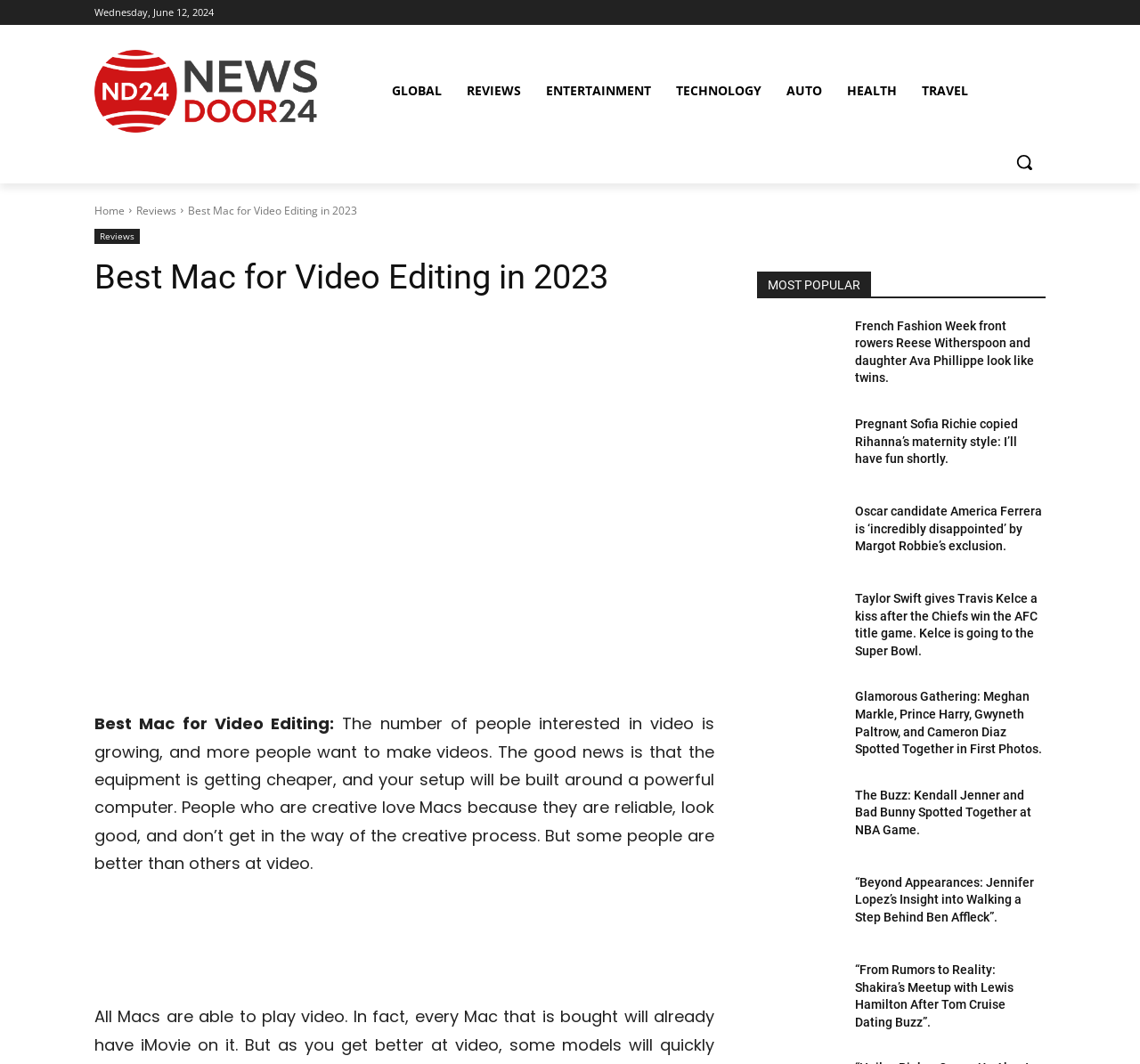Please indicate the bounding box coordinates of the element's region to be clicked to achieve the instruction: "Click the 'GLOBAL' link". Provide the coordinates as four float numbers between 0 and 1, i.e., [left, top, right, bottom].

[0.333, 0.066, 0.399, 0.106]